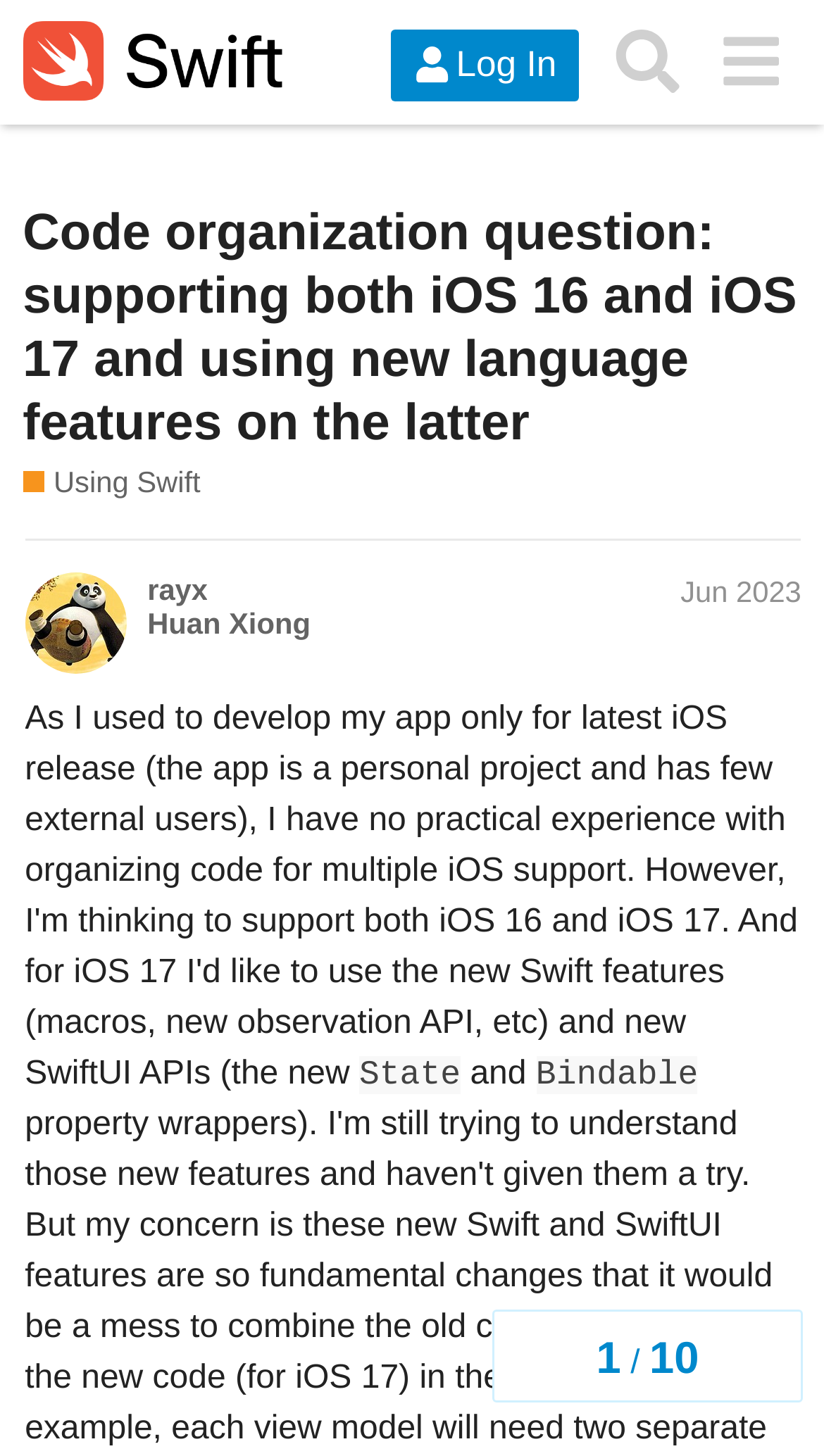Please determine the bounding box coordinates of the element to click on in order to accomplish the following task: "Contact us". Ensure the coordinates are four float numbers ranging from 0 to 1, i.e., [left, top, right, bottom].

None